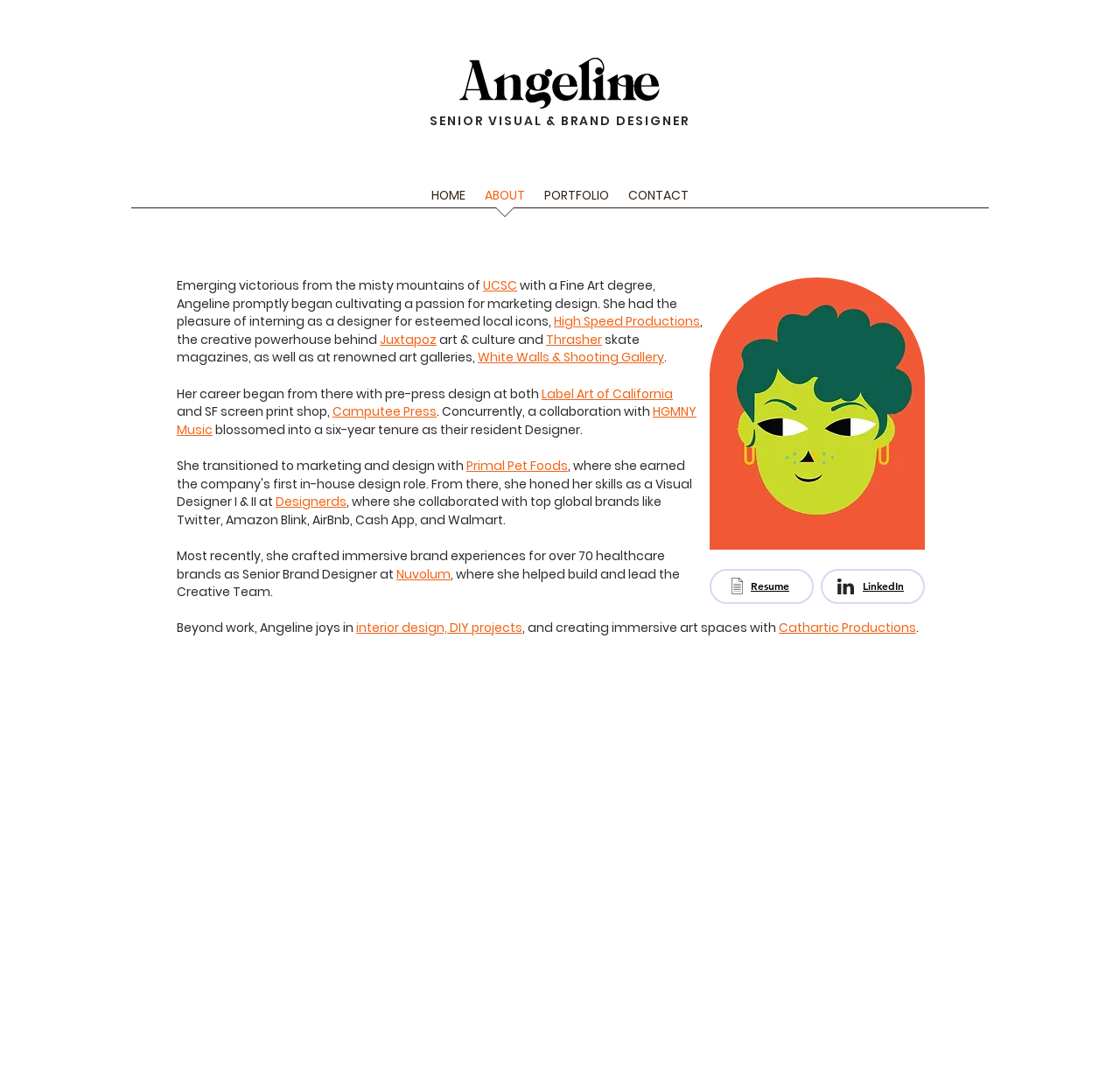Please determine the bounding box coordinates of the clickable area required to carry out the following instruction: "View Angeline's resume". The coordinates must be four float numbers between 0 and 1, represented as [left, top, right, bottom].

[0.67, 0.538, 0.705, 0.549]